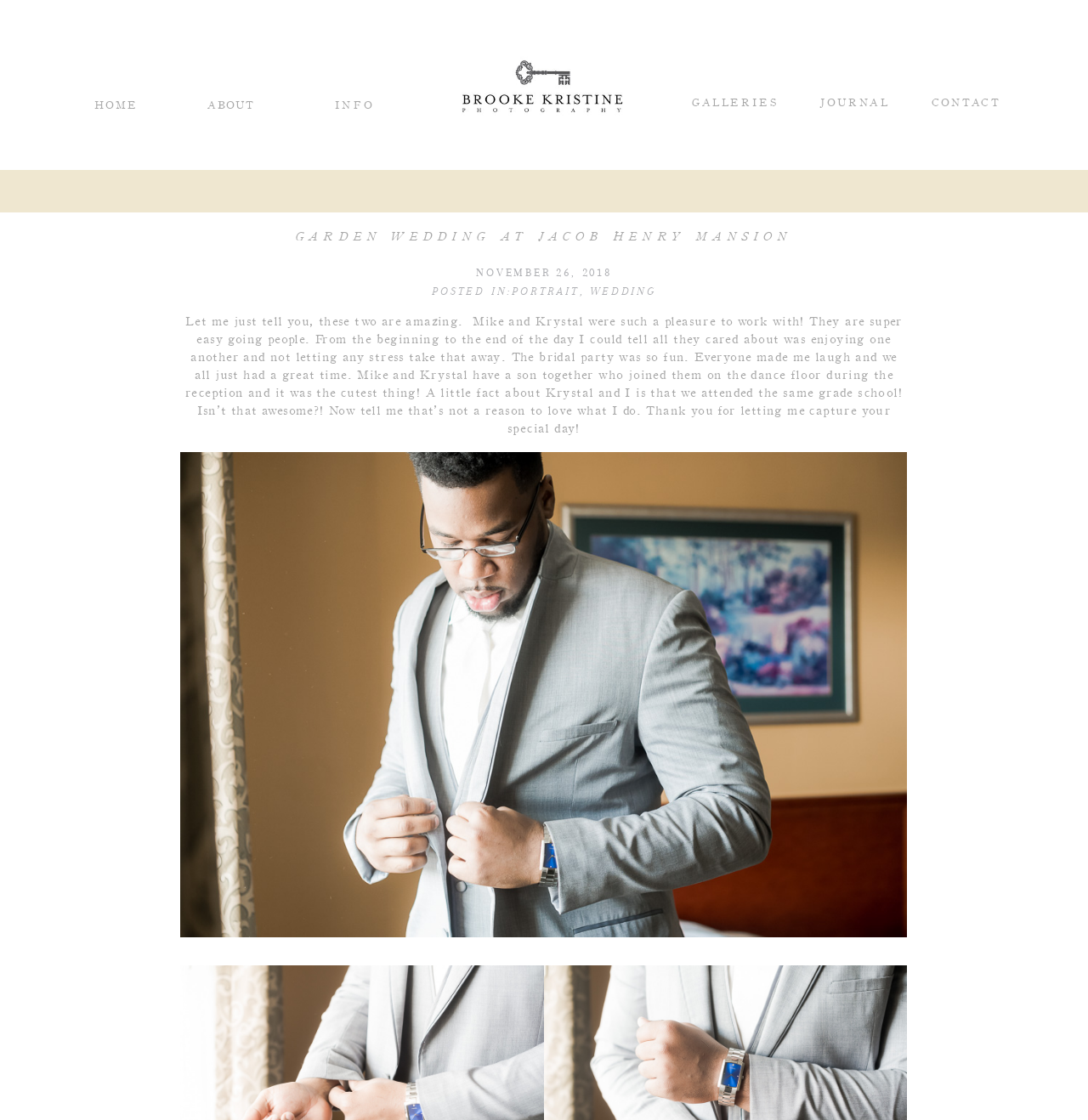What is the category of the wedding?
From the screenshot, provide a brief answer in one word or phrase.

WEDDING